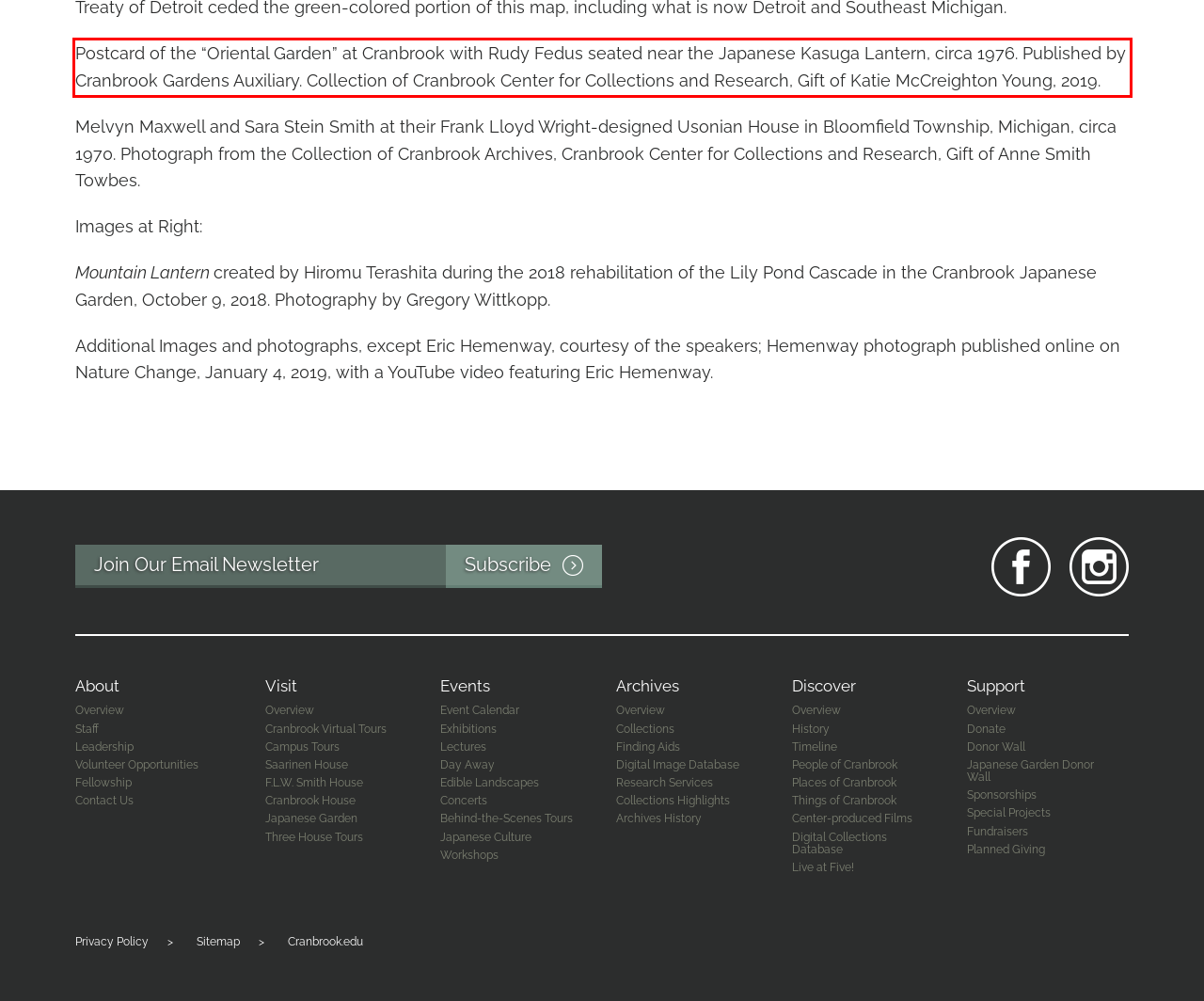With the provided screenshot of a webpage, locate the red bounding box and perform OCR to extract the text content inside it.

Postcard of the “Oriental Garden” at Cranbrook with Rudy Fedus seated near the Japanese Kasuga Lantern, circa 1976. Published by Cranbrook Gardens Auxiliary. Collection of Cranbrook Center for Collections and Research, Gift of Katie McCreighton Young, 2019.